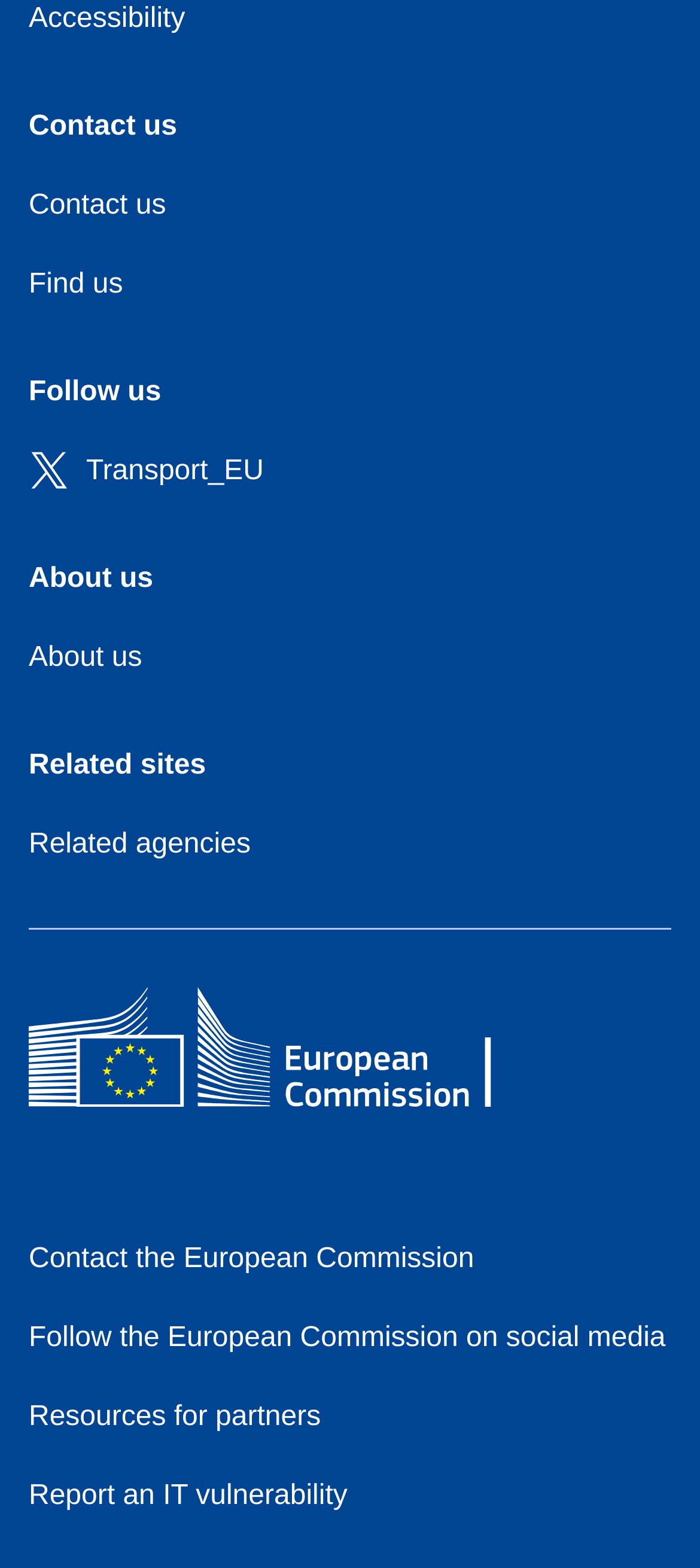Provide the bounding box coordinates for the UI element described in this sentence: "No Comments". The coordinates should be four float values between 0 and 1, i.e., [left, top, right, bottom].

None